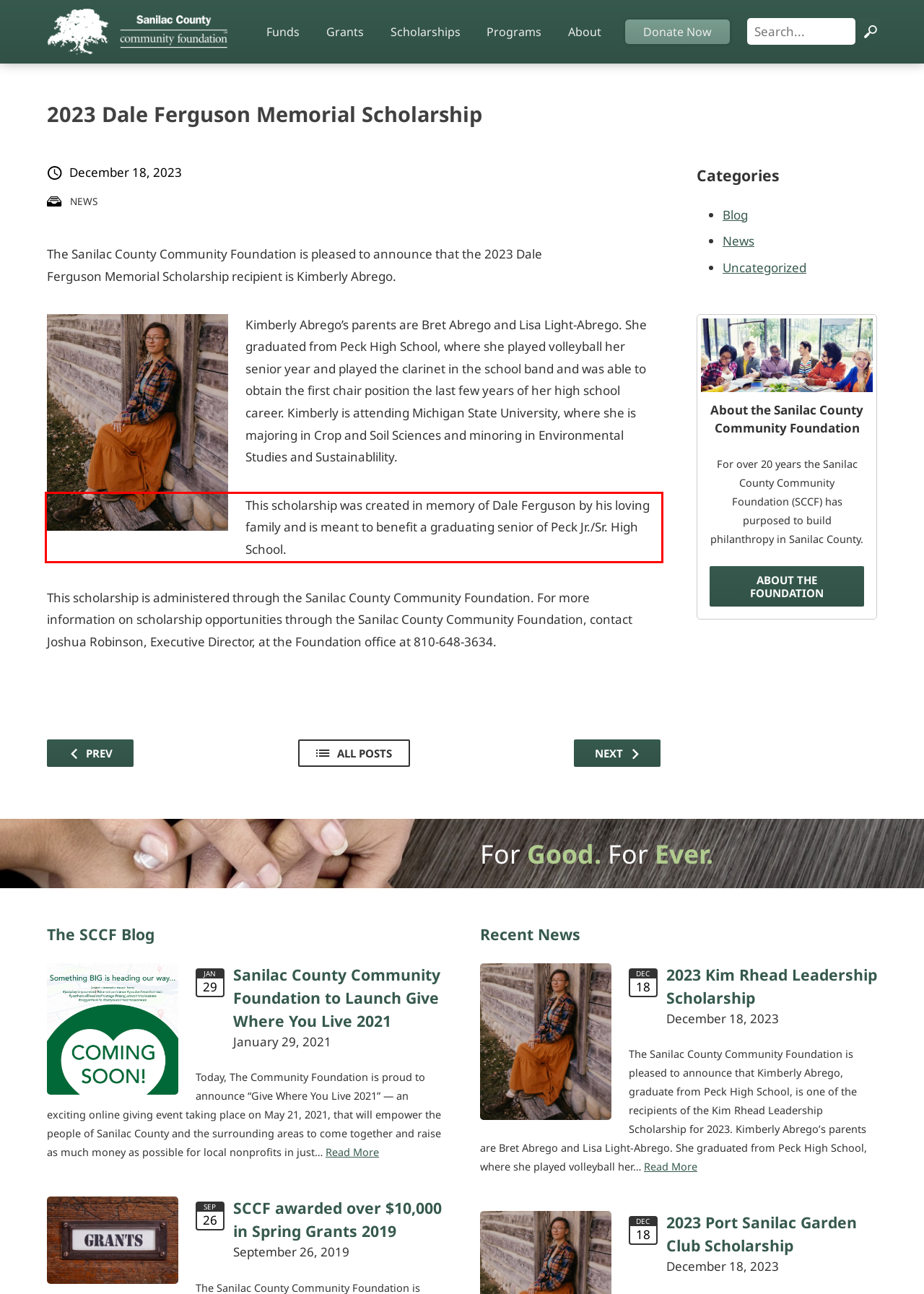Within the screenshot of the webpage, locate the red bounding box and use OCR to identify and provide the text content inside it.

This scholarship was created in memory of Dale Ferguson by his loving family and is meant to benefit a graduating senior of Peck Jr./Sr. High School.